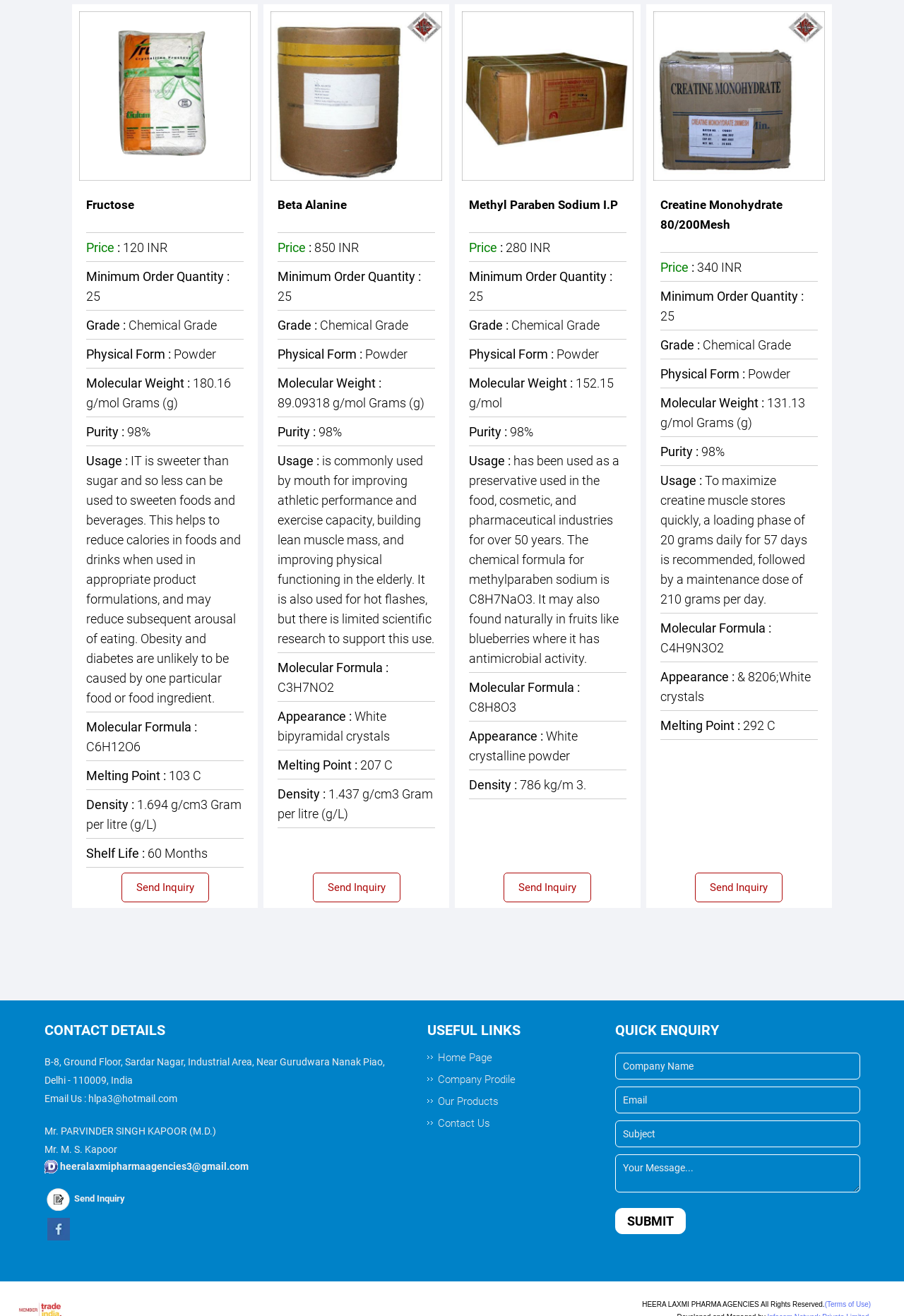Please reply to the following question with a single word or a short phrase:
What is the molecular formula of Beta Alanine?

C3H7NO2